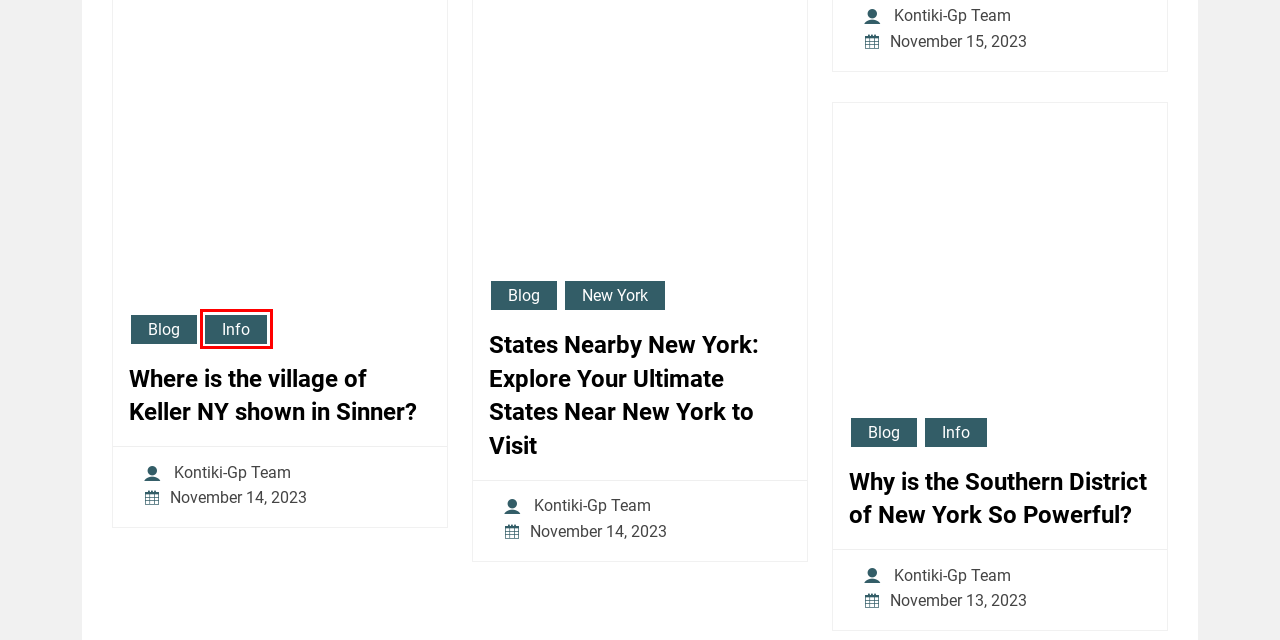You have received a screenshot of a webpage with a red bounding box indicating a UI element. Please determine the most fitting webpage description that matches the new webpage after clicking on the indicated element. The choices are:
A. States Nearby New York: Explore Your Ultimate States Near New York to Visit - All States Are Here
B. Unlocking the News: A Step-by-Step Guide to Subscribing to The New York Times - All States Are Here
C. Where is the village of Keller NY shown in Sinner? - Discover The Sinner Film Locations
D. Why is the Southern District of New York So Powerful? - All States Are Here
E. Read Radiant - Illuminate Your Mind
F. Brooklyn Queen Age, Family, and Net Worth - All States Are Here
G. New York - All States Are Here
H. info - All States Are Here

H